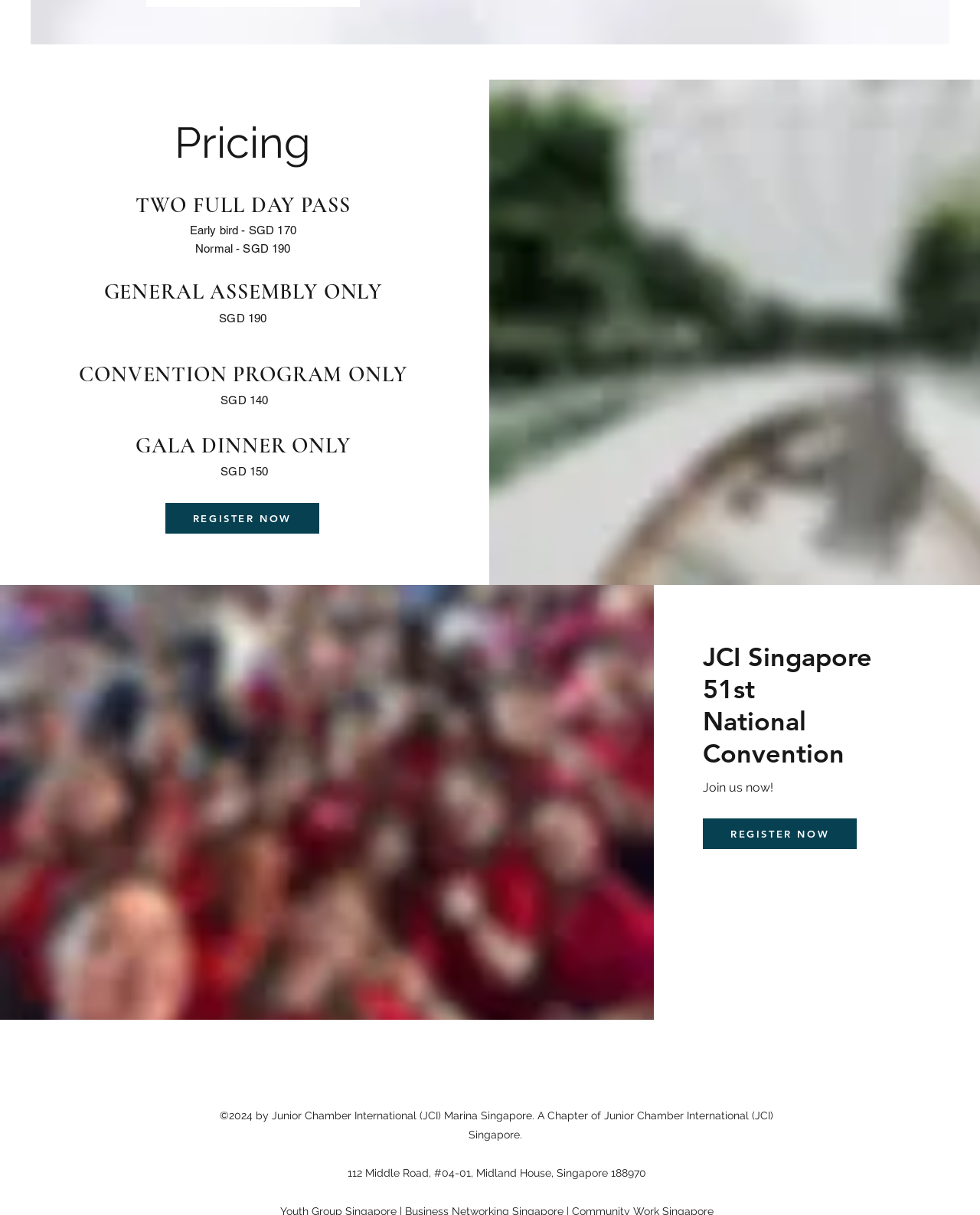What social media platforms are listed on the webpage?
Please provide a single word or phrase based on the screenshot.

Twitter, LinkedIn, Facebook, Instagram